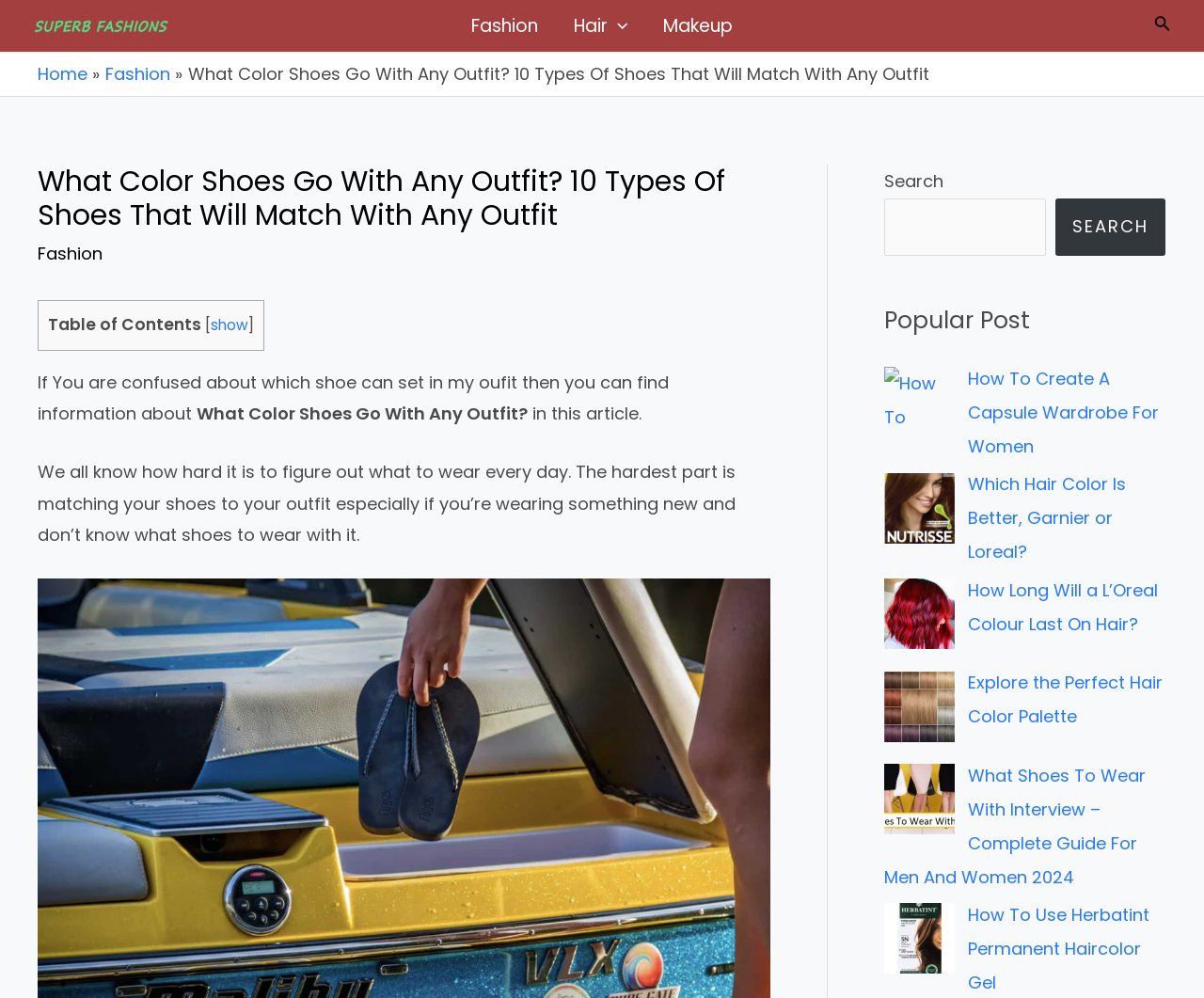What is the topic of the article with the heading 'What Color Shoes Go With Any Outfit?'
Provide a detailed answer to the question using information from the image.

I read the heading 'What Color Shoes Go With Any Outfit?' and the surrounding text, which suggests that the article is about matching shoes with outfits.